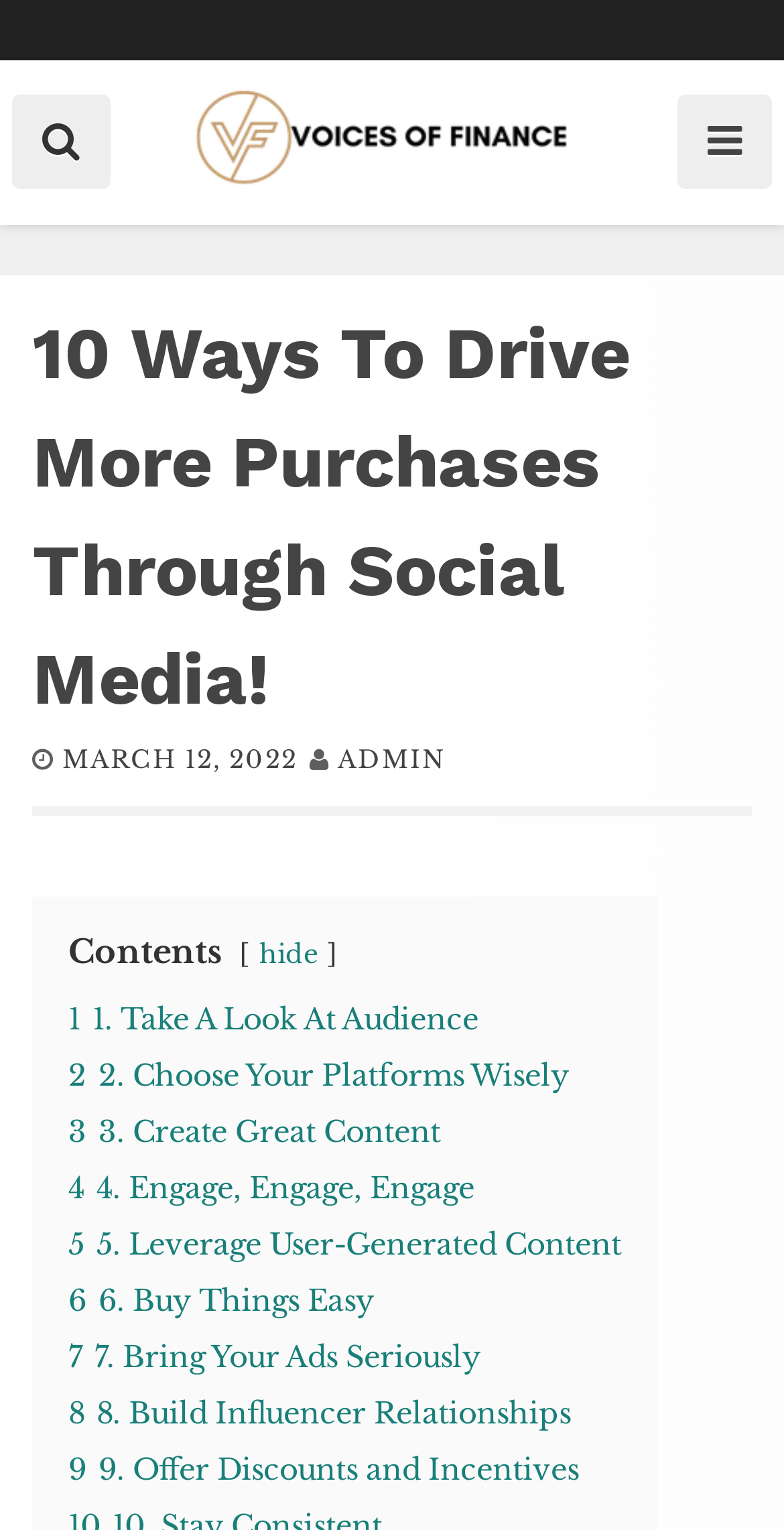Create an elaborate caption that covers all aspects of the webpage.

The webpage is titled "10 Ways To Drive More Purchases Through Social Media!" and is part of the "Voices Of Finance" website. At the top left, there is a button with an icon, and next to it, a link to the "Voices Of Finance" website, accompanied by a logo image. On the top right, there is another button with a different icon.

Below the top section, there is a main header that spans the entire width of the page, containing the title "10 Ways To Drive More Purchases Through Social Media!" in a large font. Underneath the title, there are two links: "MARCH 12, 2022" and "ADMIN", which are positioned side by side.

Further down, there is a section with a heading "Contents" followed by a list of 9 links, each representing a step to drive more purchases through social media. The links are numbered from 1 to 9 and have descriptive titles, such as "Take A Look At Audience", "Choose Your Platforms Wisely", and "Offer Discounts and Incentives". These links are stacked vertically, taking up most of the page's content area.